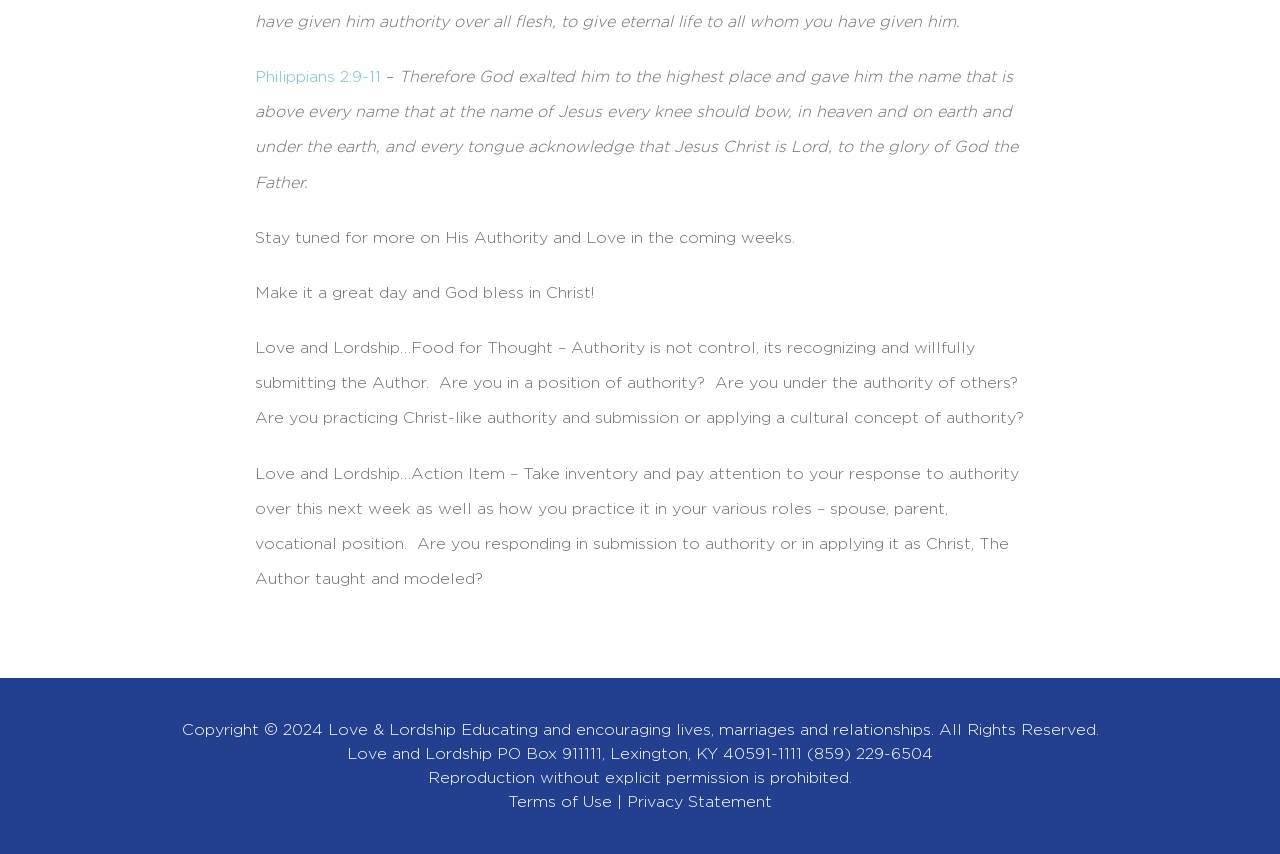Answer the question with a single word or phrase: 
What is the name given to Jesus?

the name above every name